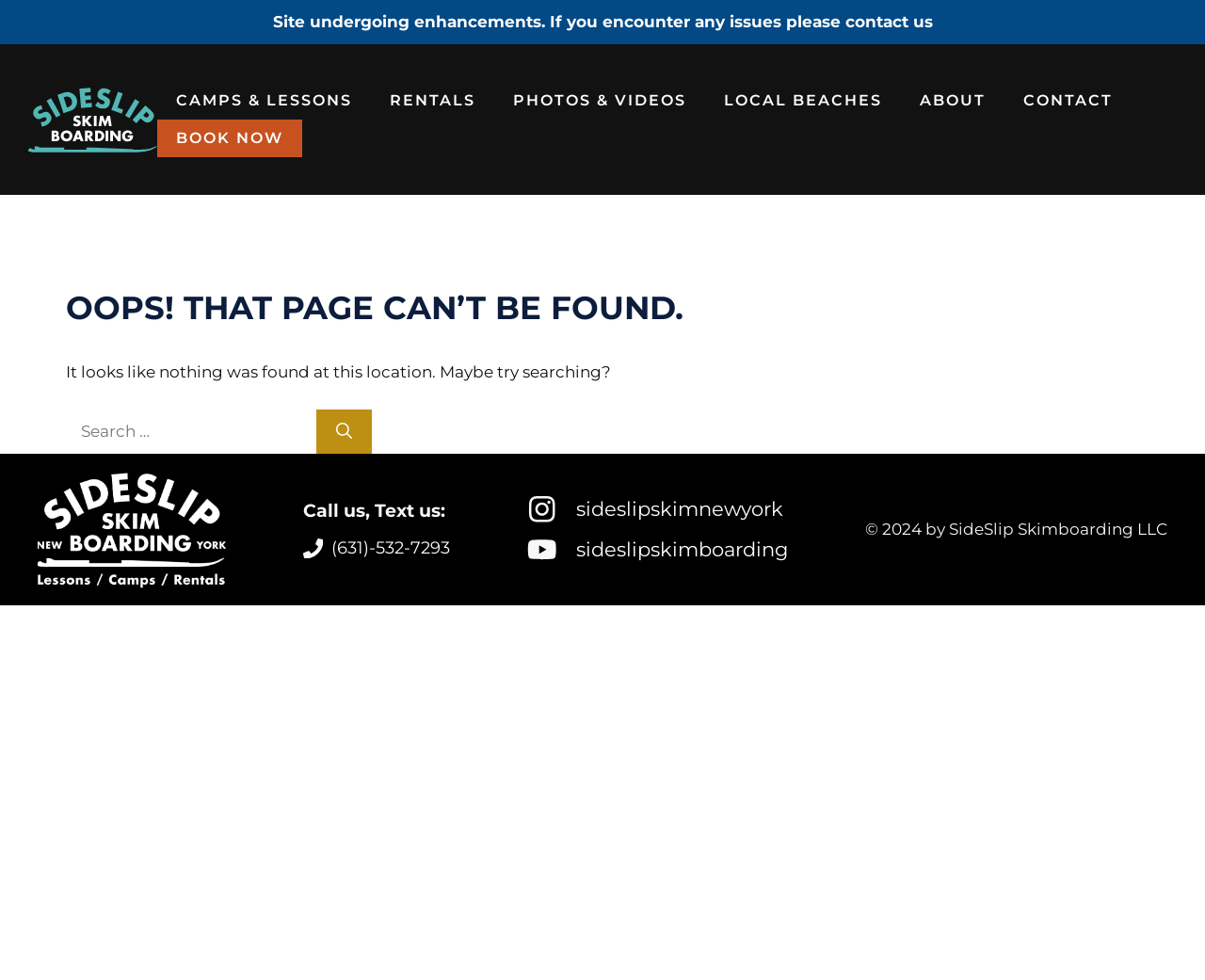What is the copyright information of the website?
Identify the answer in the screenshot and reply with a single word or phrase.

2024 by SideSlip Skimboarding LLC